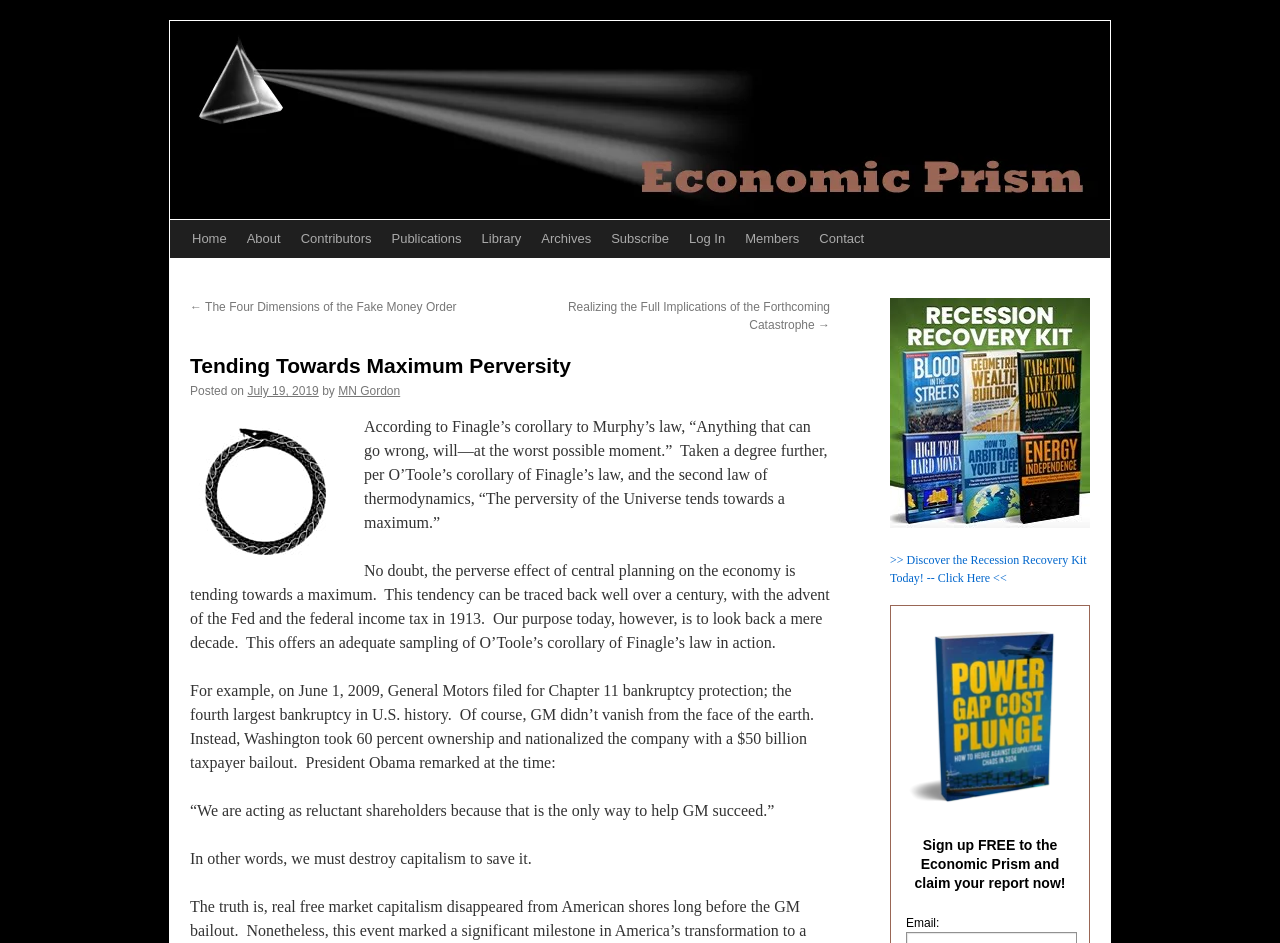Please determine the headline of the webpage and provide its content.

Tending Towards Maximum Perversity